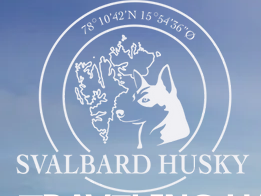Give an in-depth description of the image.

This image features the logo of "Svalbard Husky," prominently displaying a stylized depiction of a husky dog set against a backdrop of the Svalbard archipelago. The logo incorporates geographical coordinates, 78°10′42″N 15°54′36″O, pinpointing its location in the Arctic region. Surrounding the central image is a circular framework, emphasizing the brand's connection to the rugged, natural beauty of Svalbard, and inviting adventurers to explore the wilderness through dog sledding experiences. The overall design reflects a spirit of adventure and a commitment to showcasing the unique allure of Svalbard's environment.